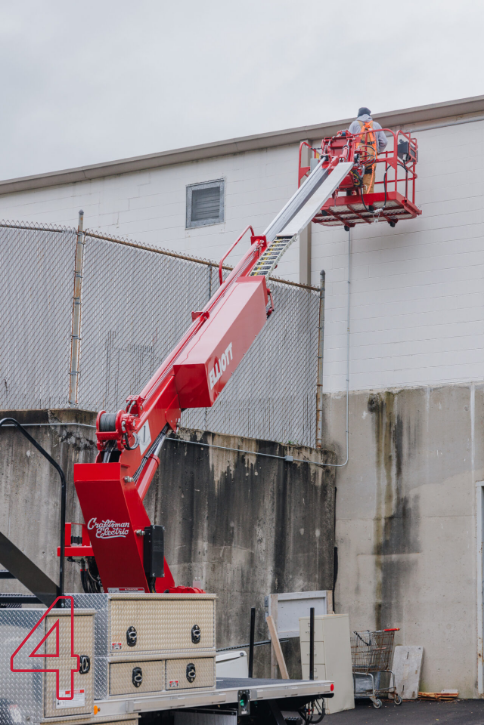Please give a short response to the question using one word or a phrase:
How long has Craftsman Electric been in the industry?

nearly 40 years